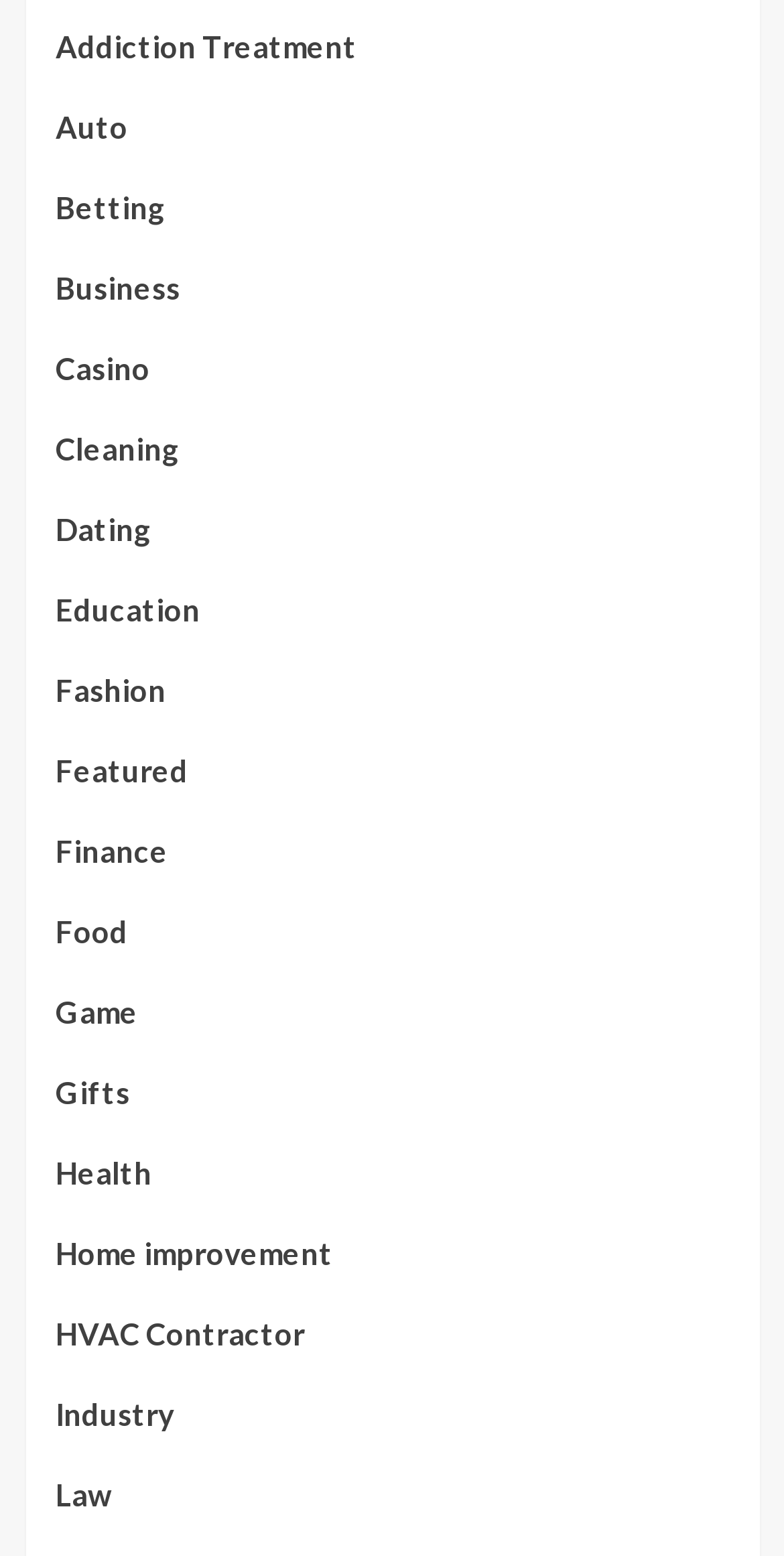Consider the image and give a detailed and elaborate answer to the question: 
How many categories start with the letter 'H'?

I examined the text of each link element and found that two categories start with the letter 'H', which are 'Health' and 'Home improvement'.